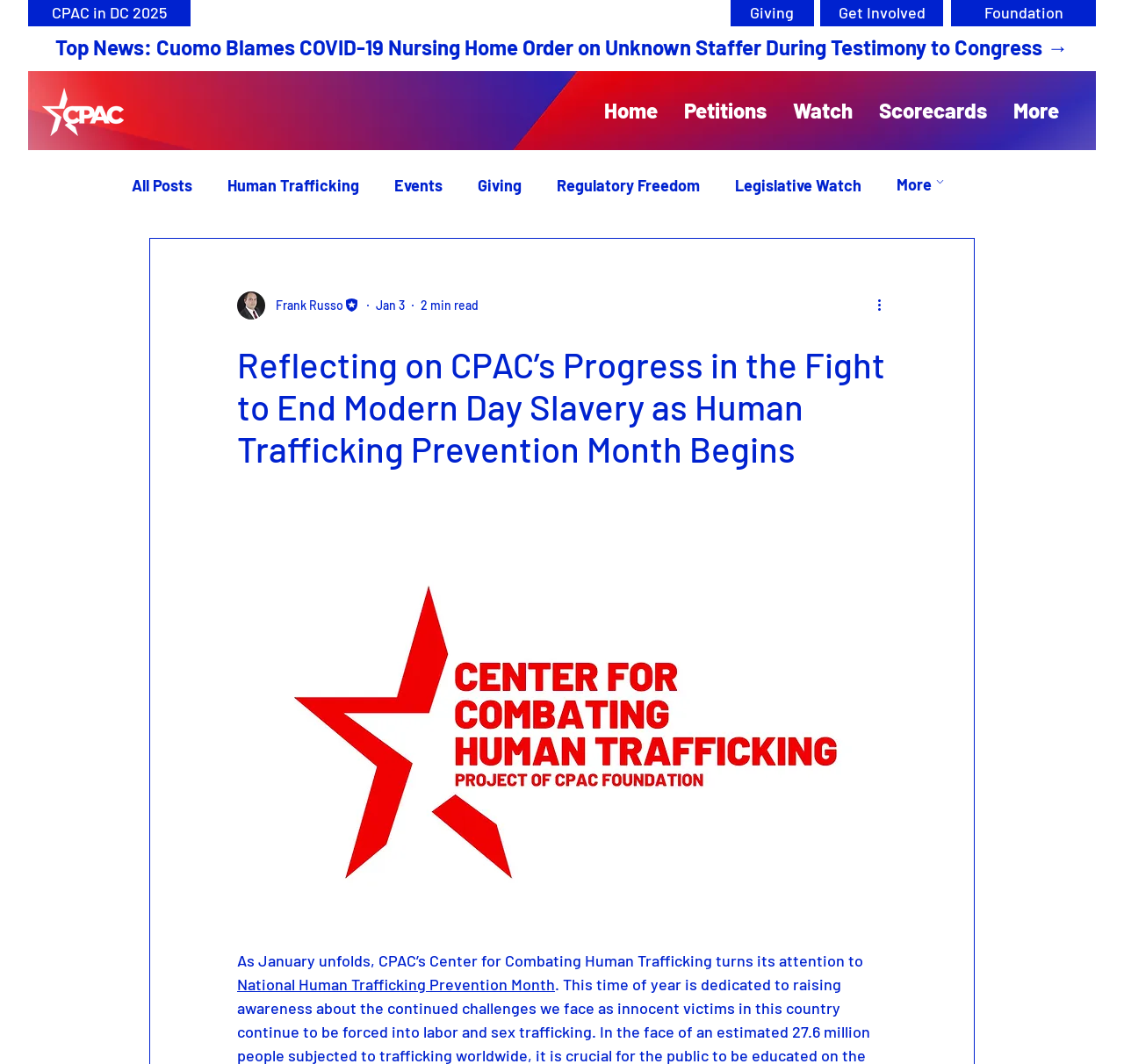Describe all visible elements and their arrangement on the webpage.

The webpage appears to be an article or blog post from the Center for Combating Human Trafficking, with a focus on National Human Trafficking Prevention Month. At the top of the page, there are several links and a button, including "CPAC in DC 2025", "Giving", "Get Involved", and "Foundation", which are positioned horizontally across the top of the page.

Below these links, there is a prominent news article link titled "Top News: Cuomo Blames COVID-19 Nursing Home Order on Unknown Staffer During Testimony to Congress →". 

To the right of this news article link, there is a navigation menu labeled "blog" with several links, including "All Posts", "Human Trafficking", "Events", "Giving", "Regulatory Freedom", "Legislative Watch", and "More". The "More" link has a dropdown menu with an image.

The main content of the page is an article titled "Reflecting on CPAC’s Progress in the Fight to End Modern Day Slavery as Human Trafficking Prevention Month Begins". The article has a heading, followed by a brief introduction that reads "As January unfolds, CPAC’s Center for Combating Human Trafficking turns its attention to National Human Trafficking Prevention Month." The article also has a link to "National Human Trafficking Prevention Month".

To the right of the article, there is a section with the author's information, including a picture, name "Frank Russo", and title "Editor". There is also a date "Jan 3" and a reading time "2 min read". Below this section, there is a "More actions" button.

At the bottom of the page, there is another navigation menu labeled "Site" with links to "Home", "Petitions", "Watch", "Scorecards", and "More".